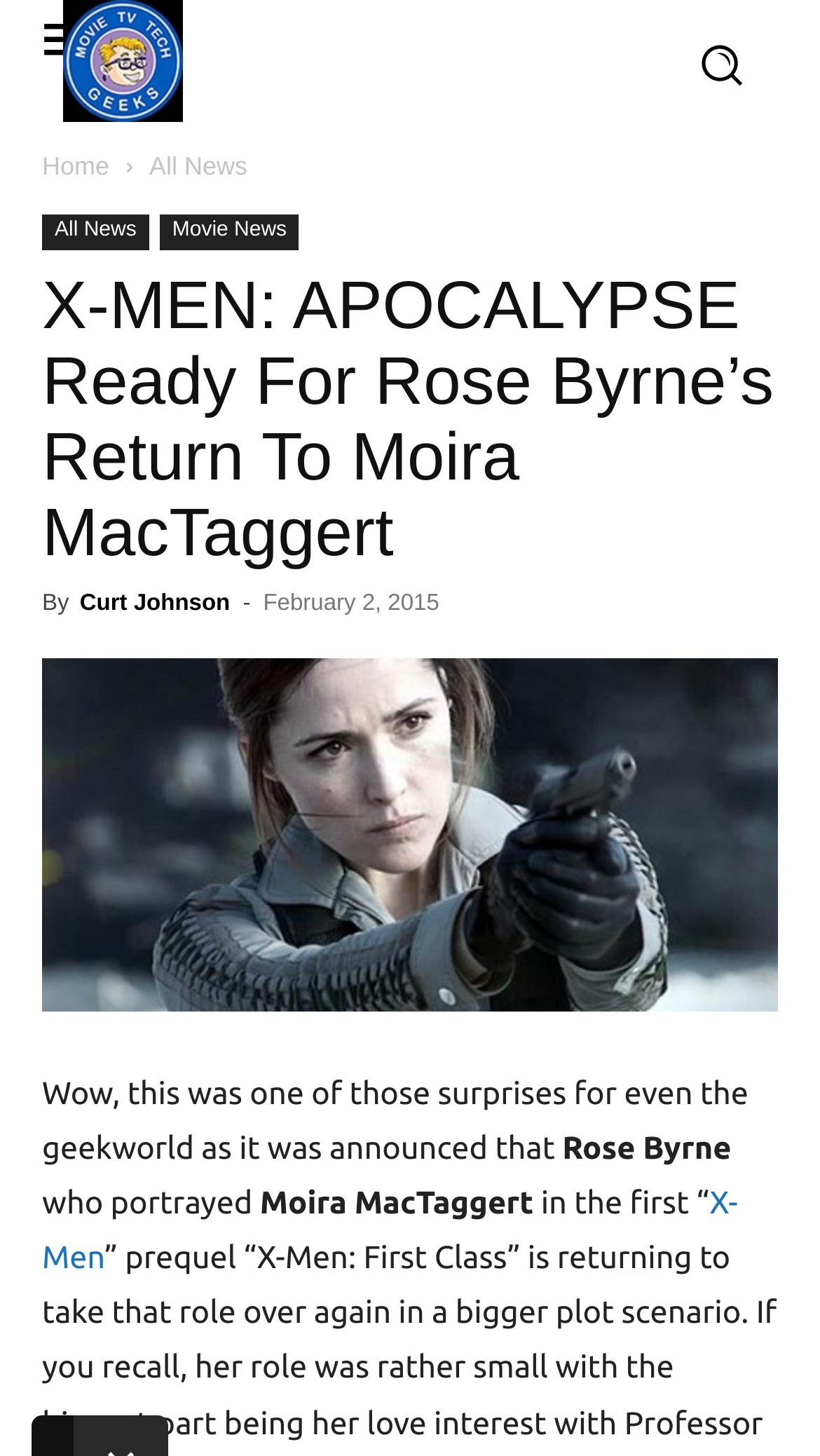Locate the bounding box of the UI element defined by this description: "parent_node: Search for: value="Search"". The coordinates should be given as four float numbers between 0 and 1, formatted as [left, top, right, bottom].

None